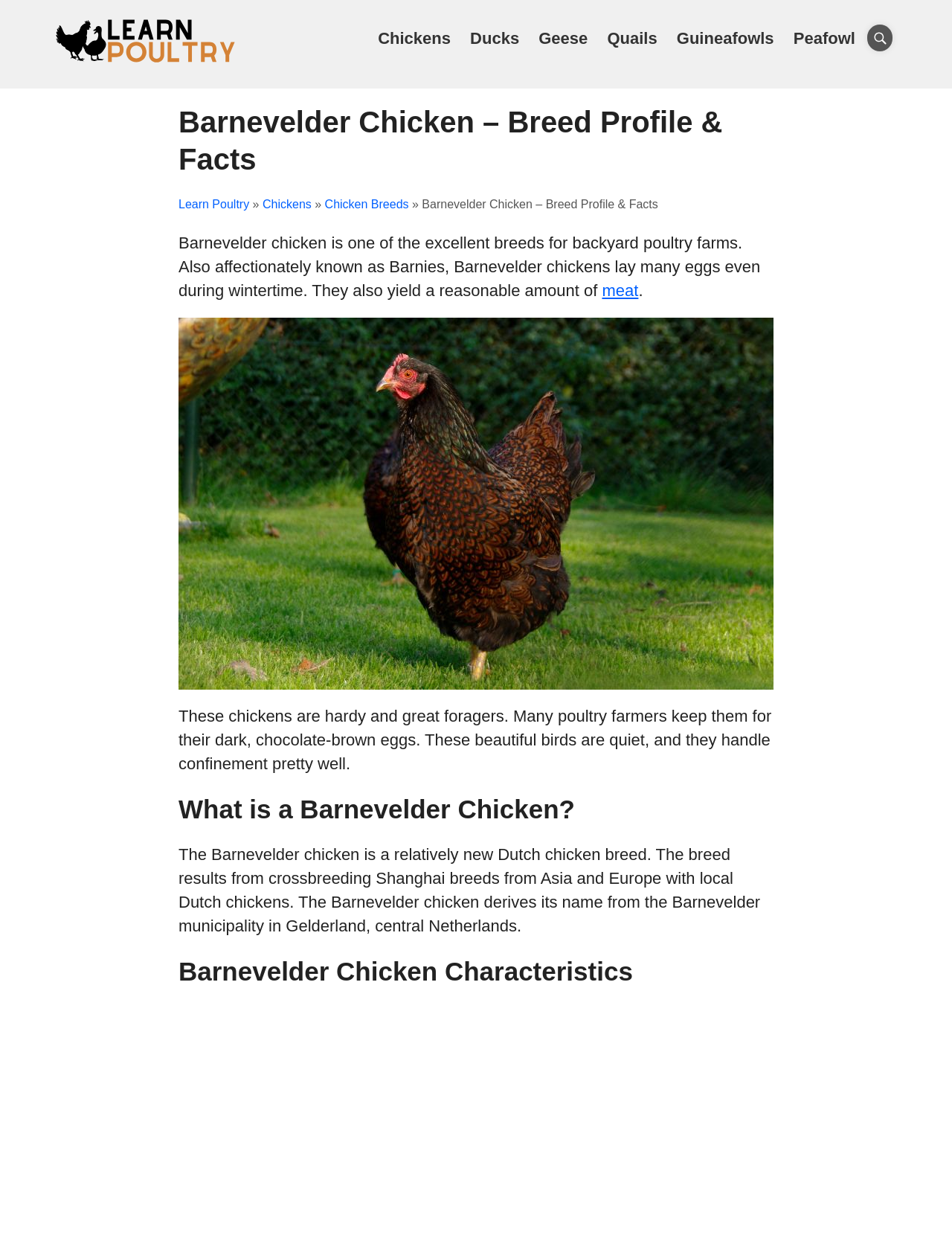Kindly provide the bounding box coordinates of the section you need to click on to fulfill the given instruction: "click on meat link".

[0.632, 0.228, 0.671, 0.243]